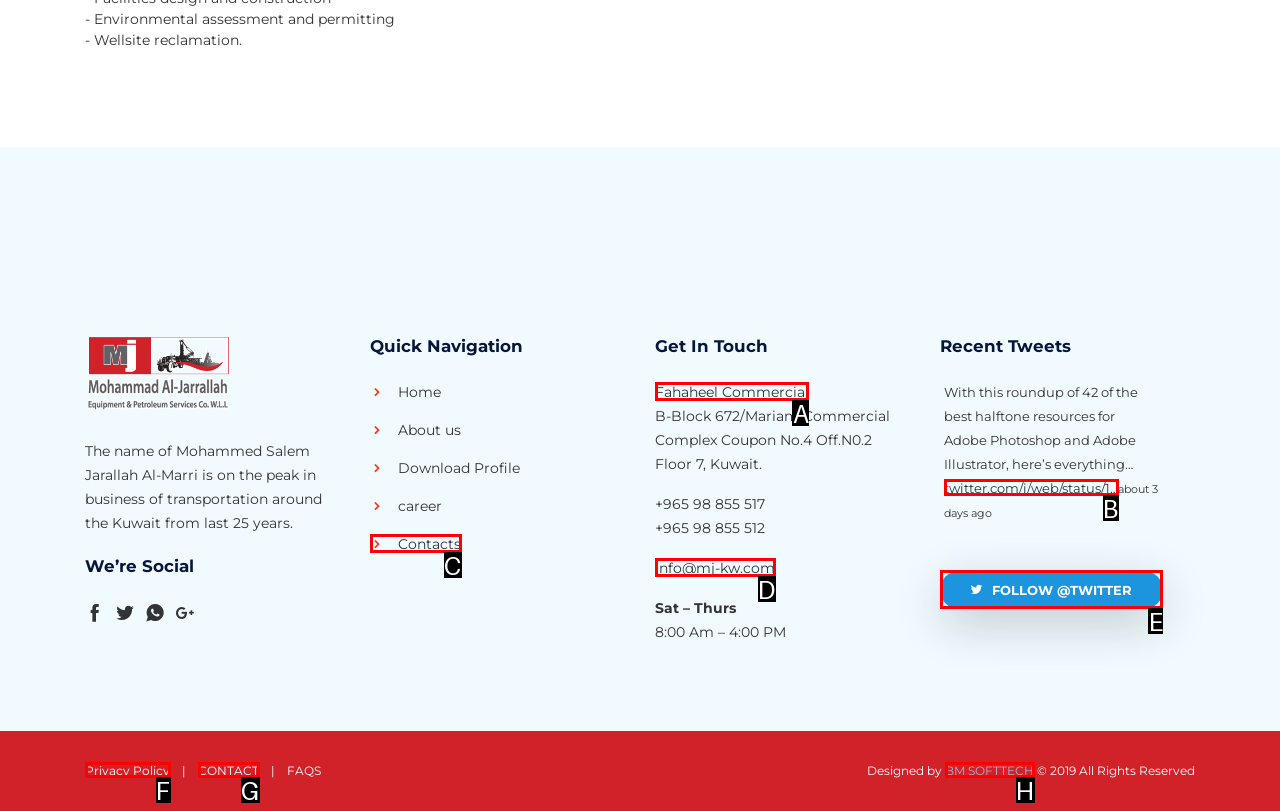Identify the correct UI element to click on to achieve the following task: Search for something Respond with the corresponding letter from the given choices.

None